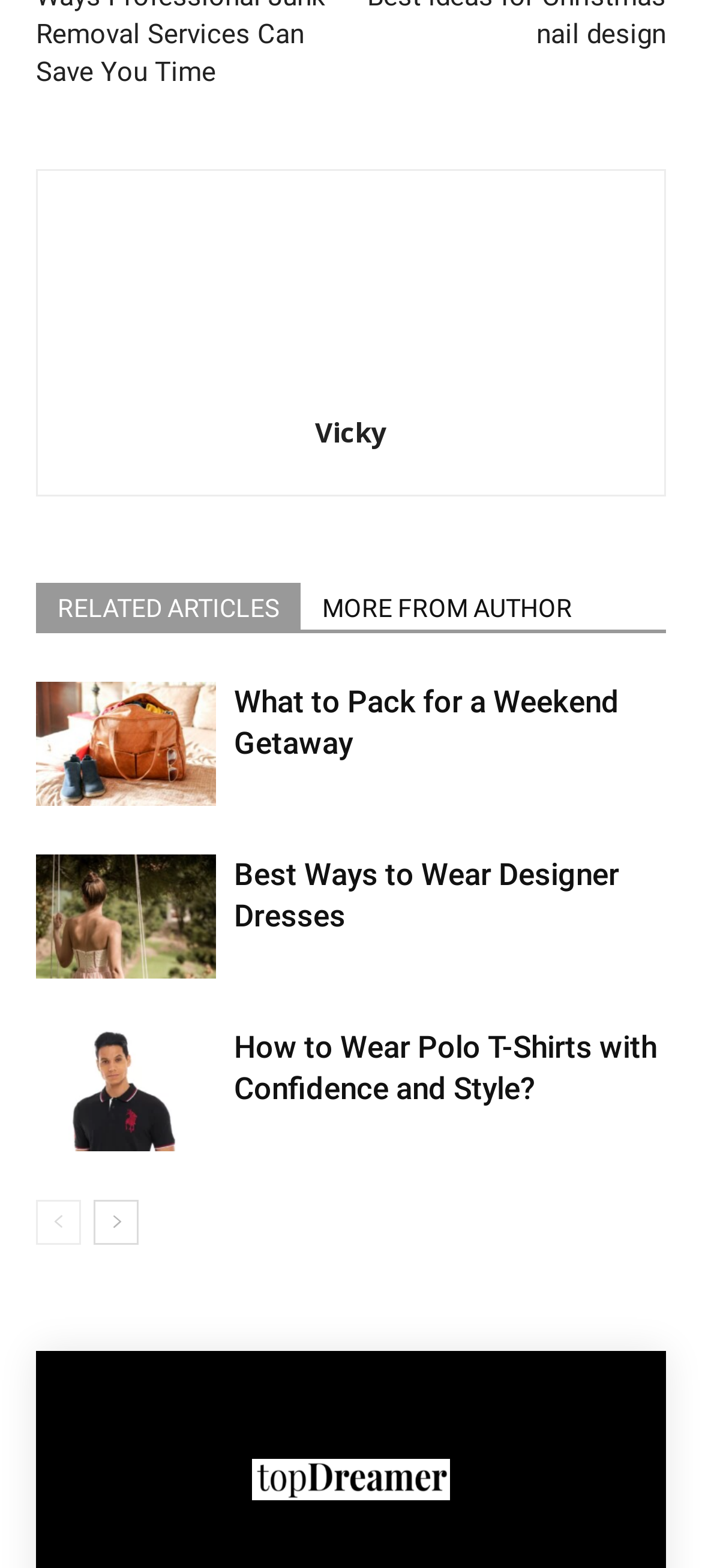Answer the question using only a single word or phrase: 
What is the logo of the website?

Logo